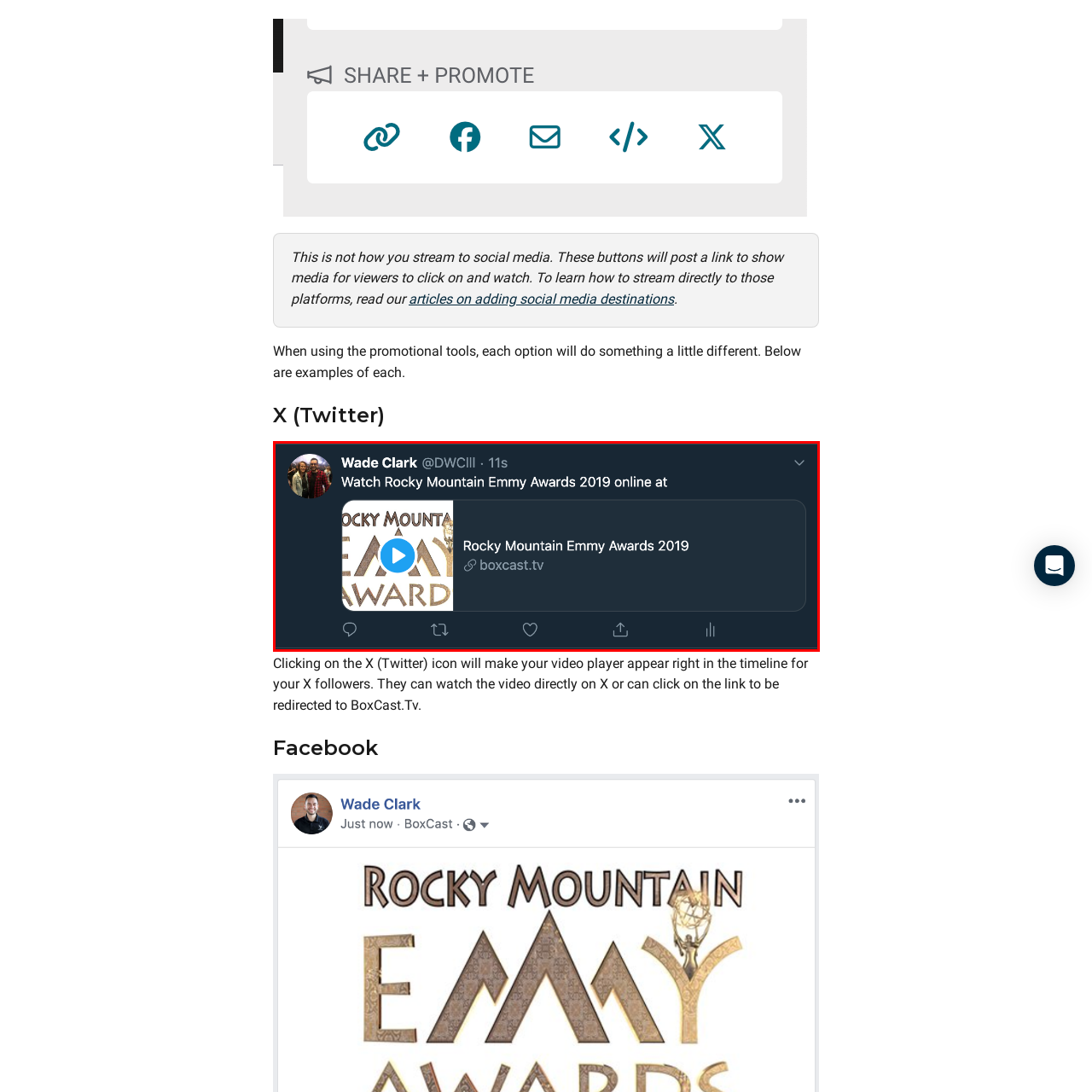Offer a detailed explanation of the image encased within the red boundary.

The image features a promotional post by Wade Clark, sharing information about the "Rocky Mountain Emmy Awards 2019." It displays the show's title prominently along with a play button, indicating that viewers can watch the awards online through the provided link to boxcast.tv. The design combines vibrant text and dynamic elements, inviting users to engage with the content. This post is likely aimed at viewers interested in the Emmy Awards, encouraging them to stream the event live.